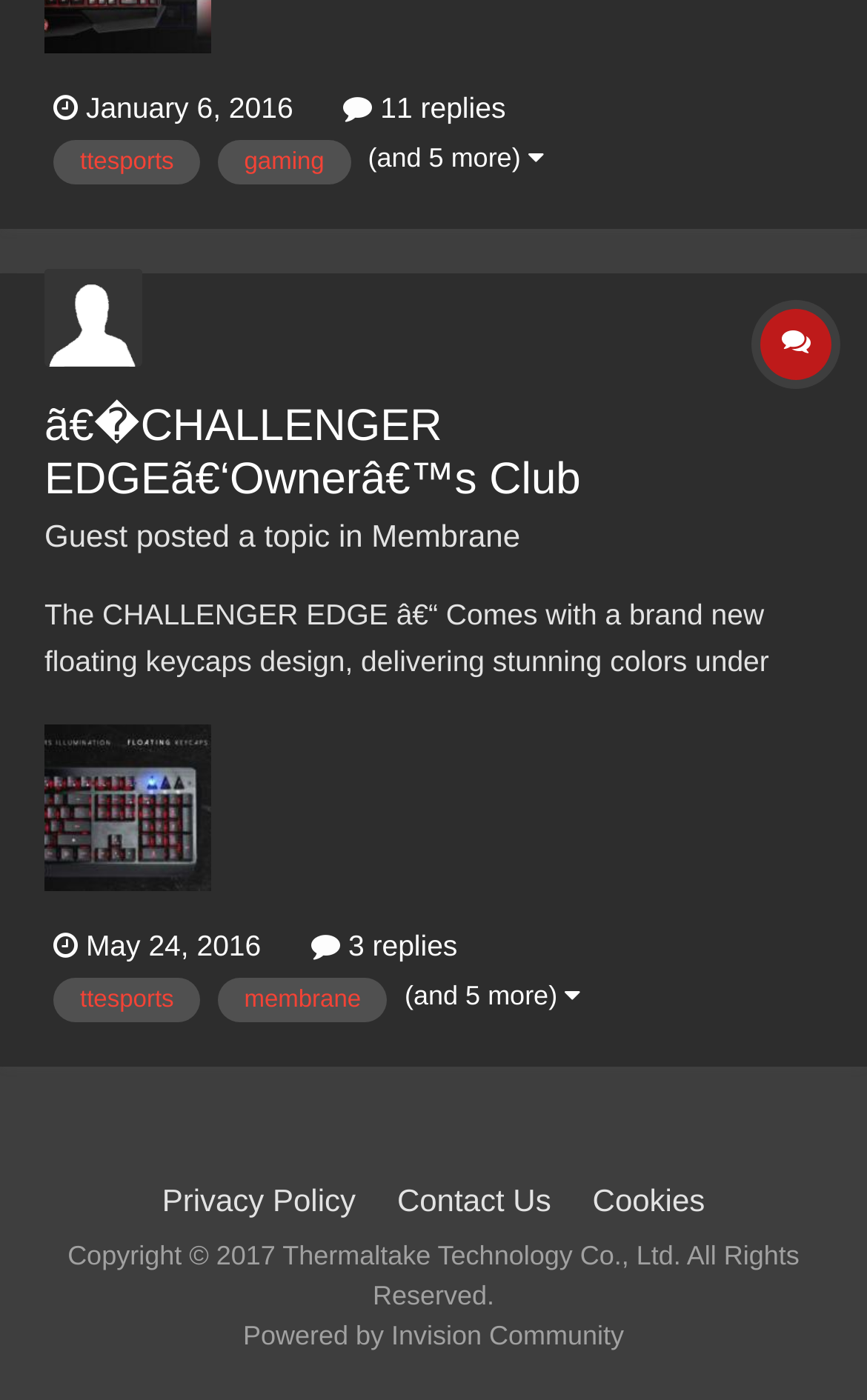Please specify the bounding box coordinates of the clickable section necessary to execute the following command: "Visit ttesports page".

[0.062, 0.1, 0.231, 0.131]